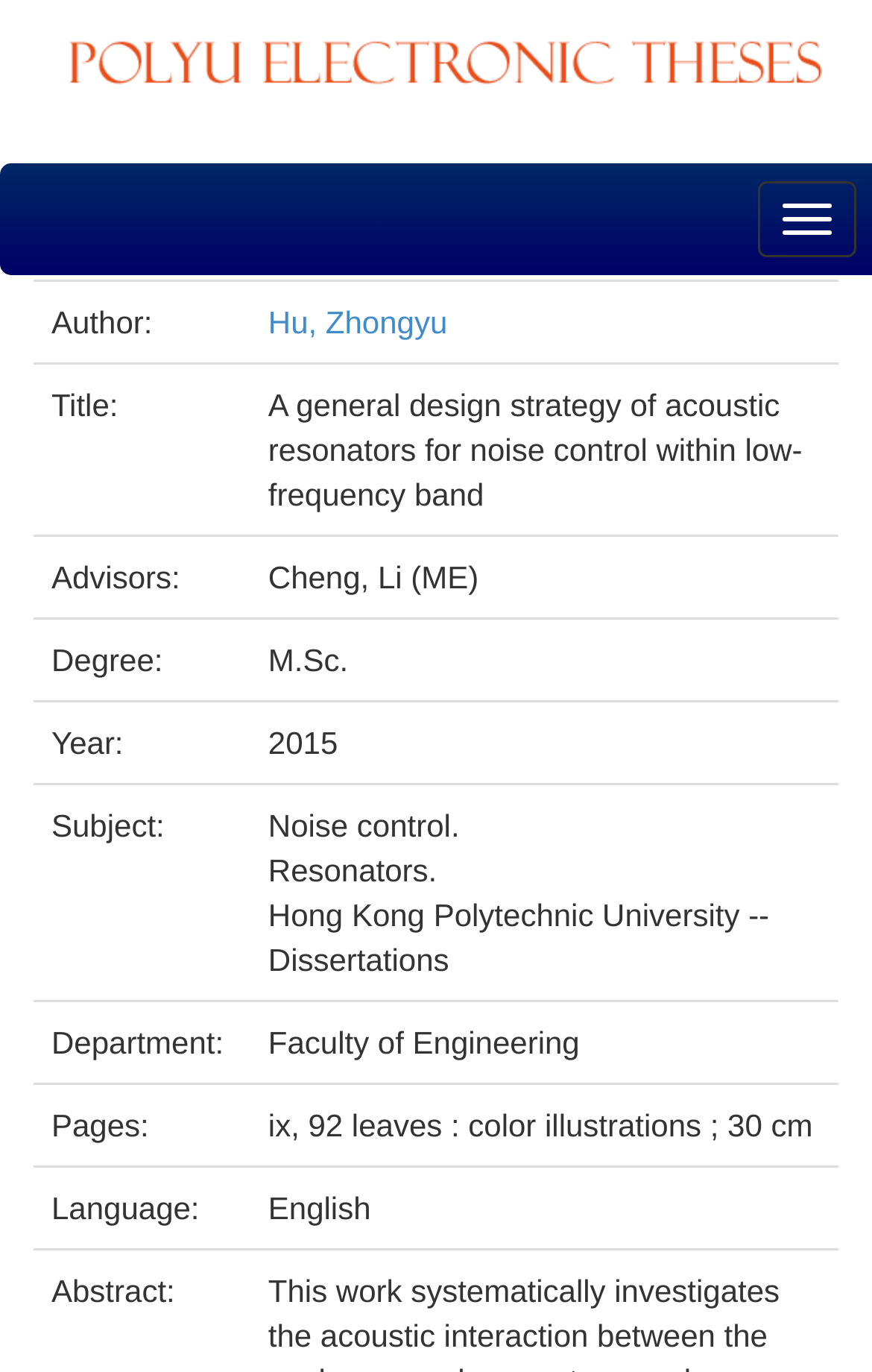What is the year of the thesis?
Provide a well-explained and detailed answer to the question.

I found the year of the thesis by looking at the gridcell element with the text 'Year:' and its adjacent gridcell element which contains the year, '2015'.